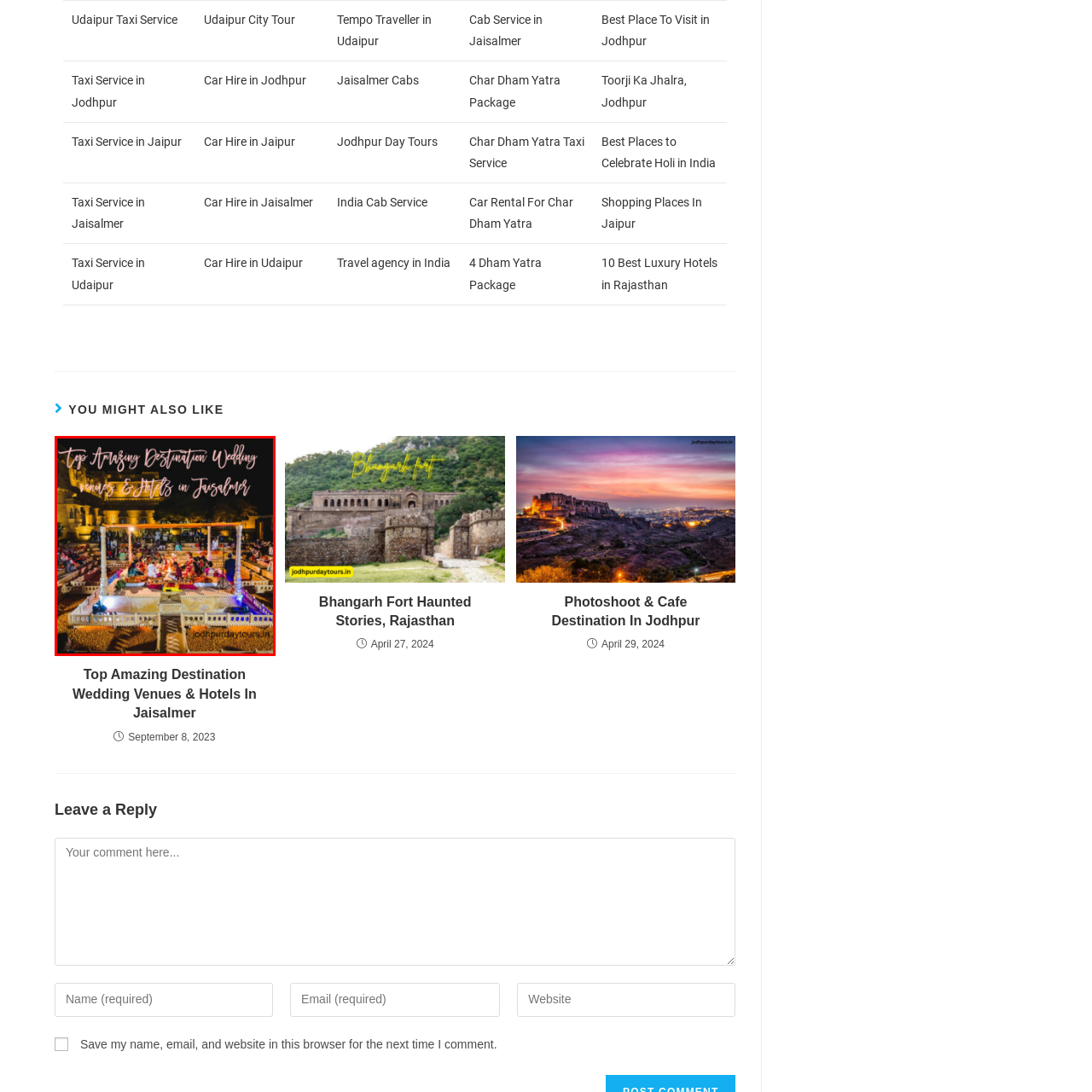What is the cultural heritage reflected in the architecture?  
Focus on the image bordered by the red line and provide a detailed answer that is thoroughly based on the image's contents.

The caption states that the intricate architecture in the image reflects the rich cultural heritage of Rajasthan. This suggests that the buildings and structures in the image are characteristic of the region and showcase its unique cultural identity.